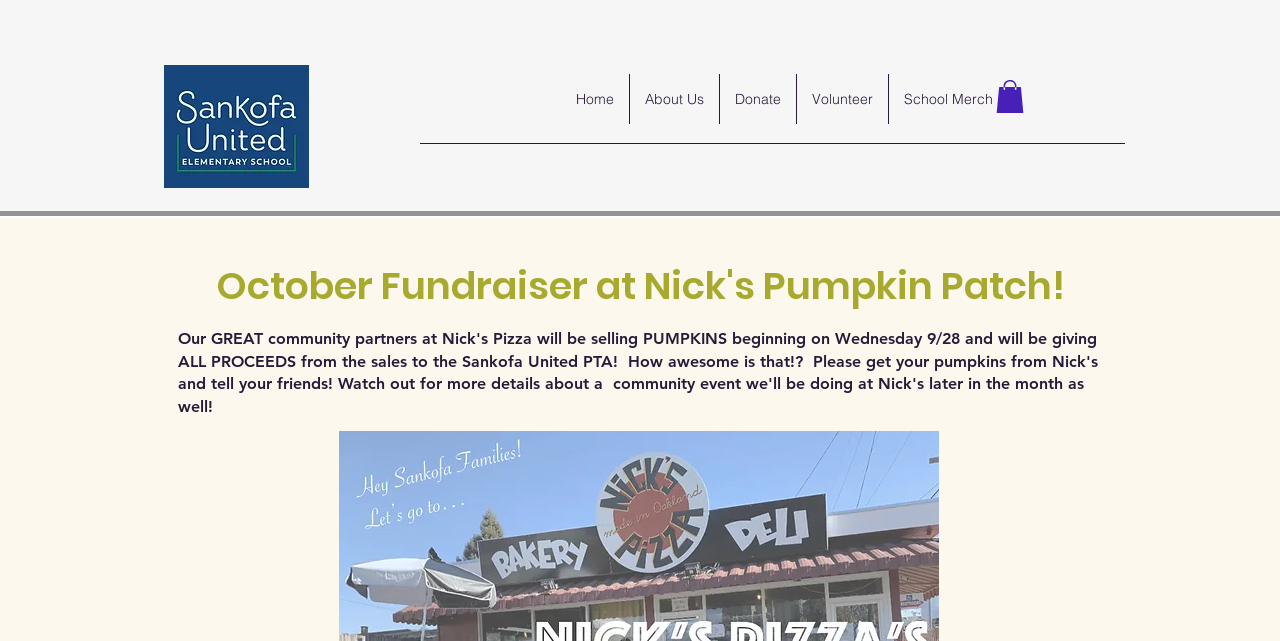With reference to the image, please provide a detailed answer to the following question: What is the position of the 'Donate' link?

I analyzed the bounding box coordinates of the links under the 'Site' navigation element and found that the 'Donate' link has a y1 coordinate of 0.115, which is the same as the other links. Therefore, I compared the x1 coordinates and found that 'Donate' is the third link from the left.